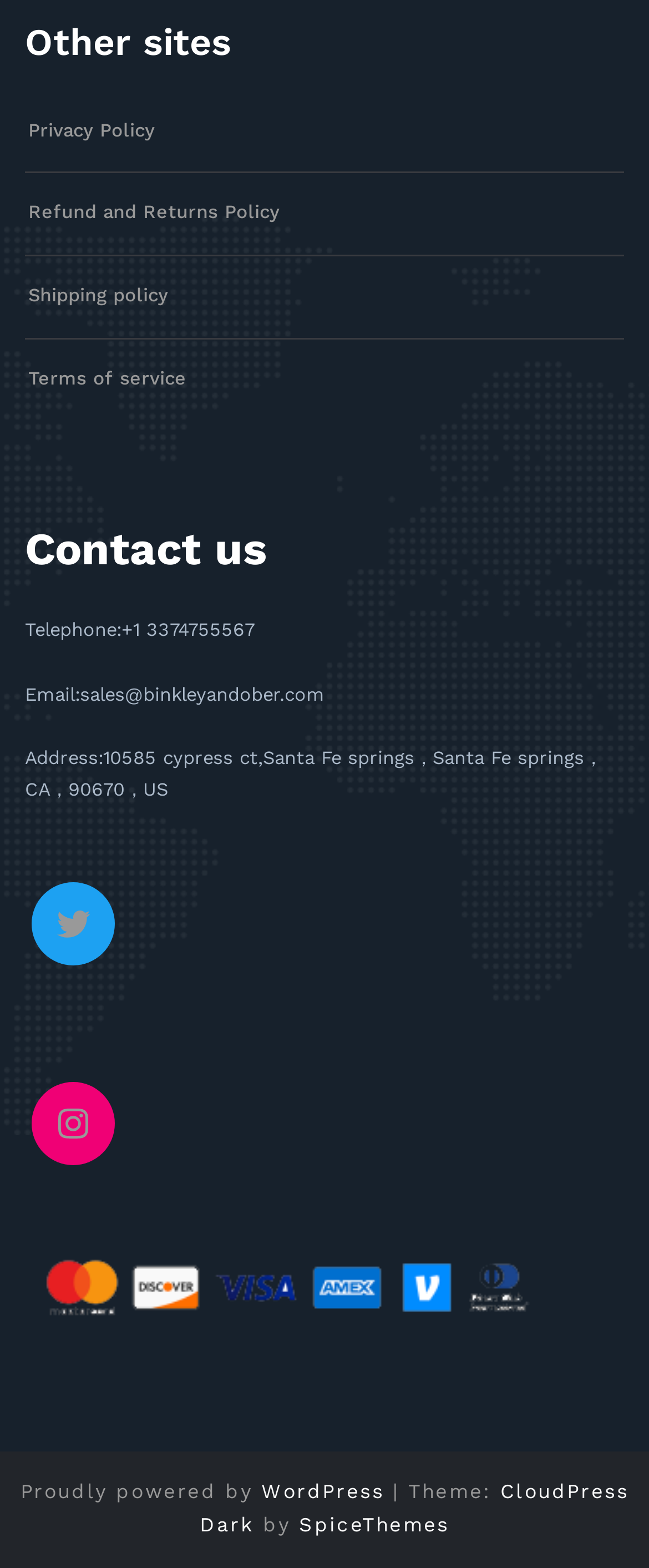Locate the bounding box of the UI element based on this description: "contact us". Provide four float numbers between 0 and 1 as [left, top, right, bottom].

None